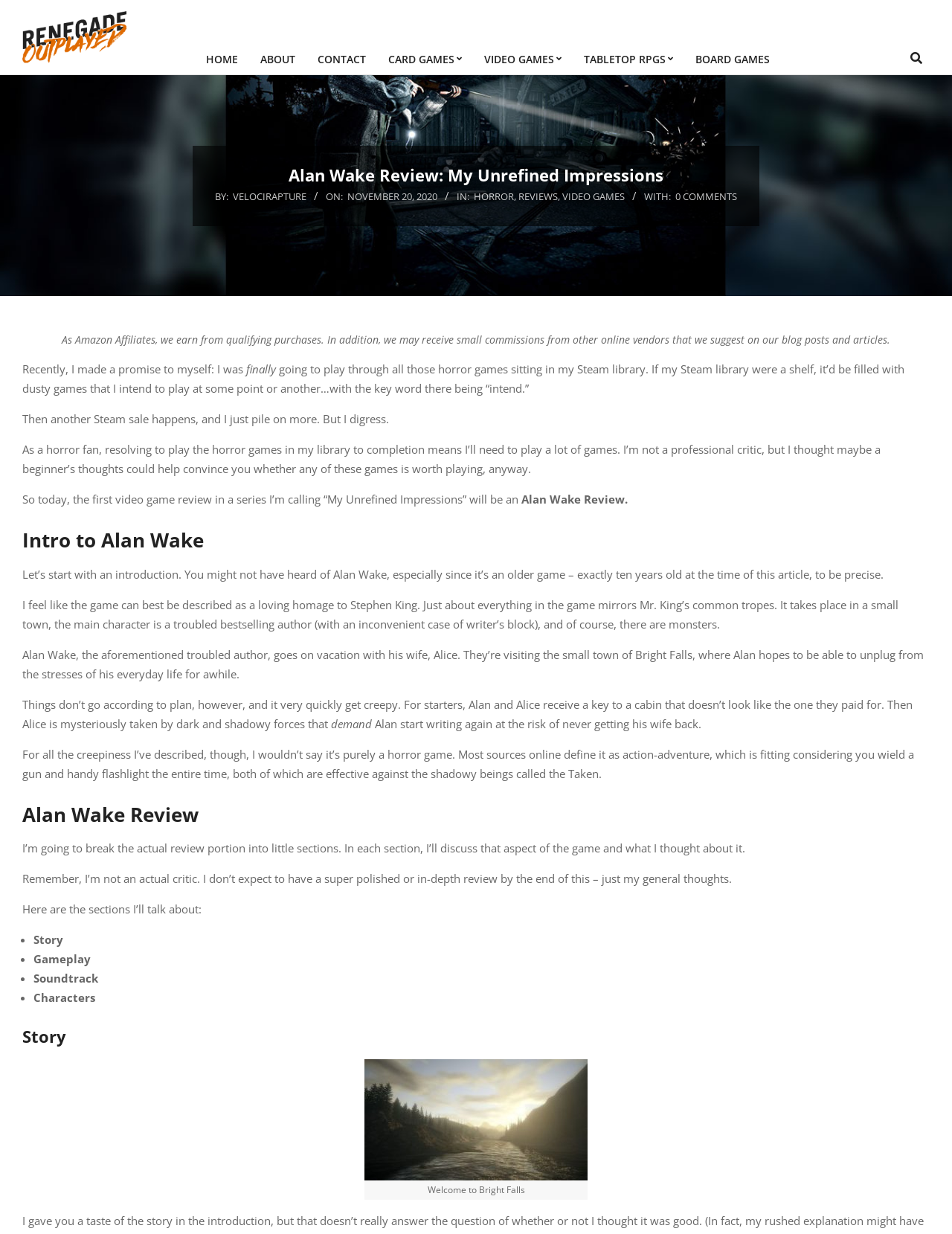Provide a thorough description of the webpage you see.

This webpage is a review of the video game "Alan Wake" by a blogger on their website "Renegade Outplayed". At the top of the page, there is a navigation menu with links to "HOME", "ABOUT", "CONTACT", and other categories of games. On the right side of the navigation menu, there is a search bar with a text box and a "Search" label.

Below the navigation menu, the title of the review "Alan Wake Review: My Unrefined Impressions" is displayed in a large font. The author's name "VELOCIRAPTURE" and the date of publication "Friday, November 20, 2020, 6:54 am" are shown below the title. The review is categorized under "HORROR", "REVIEWS", and "VIDEO GAMES".

The review starts with a brief introduction, where the author explains their intention to play through their backlog of horror games and share their thoughts on each game. The author then introduces the game "Alan Wake", describing it as a loving homage to Stephen King's works, with a troubled author as the main character and a small town setting.

The review is divided into sections, including "Intro to Alan Wake", "Alan Wake Review", "Story", "Gameplay", "Soundtrack", and "Characters". Each section provides the author's thoughts and opinions on the corresponding aspect of the game. There is also an image with a caption "Welcome to Bright Falls" that appears to be a screenshot from the game.

Throughout the review, the author's writing style is conversational and informal, with a tone that is more like a personal blog post than a professional review. The author also mentions that they are not a professional critic and that their review is just their general thoughts on the game.